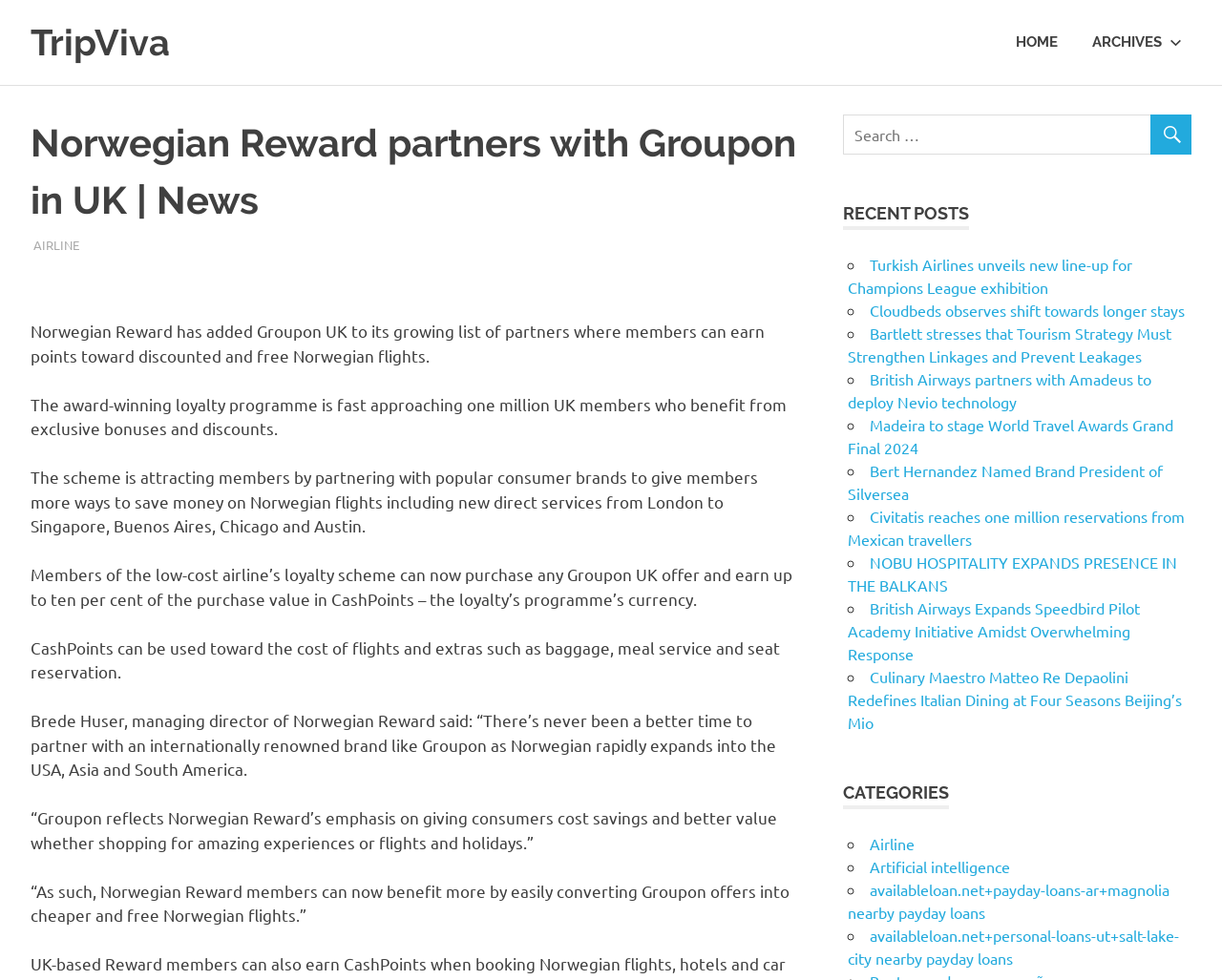Please identify the coordinates of the bounding box that should be clicked to fulfill this instruction: "Click on the 'Turkish Airlines unveils new line-up for Champions League exhibition' link".

[0.694, 0.26, 0.927, 0.303]